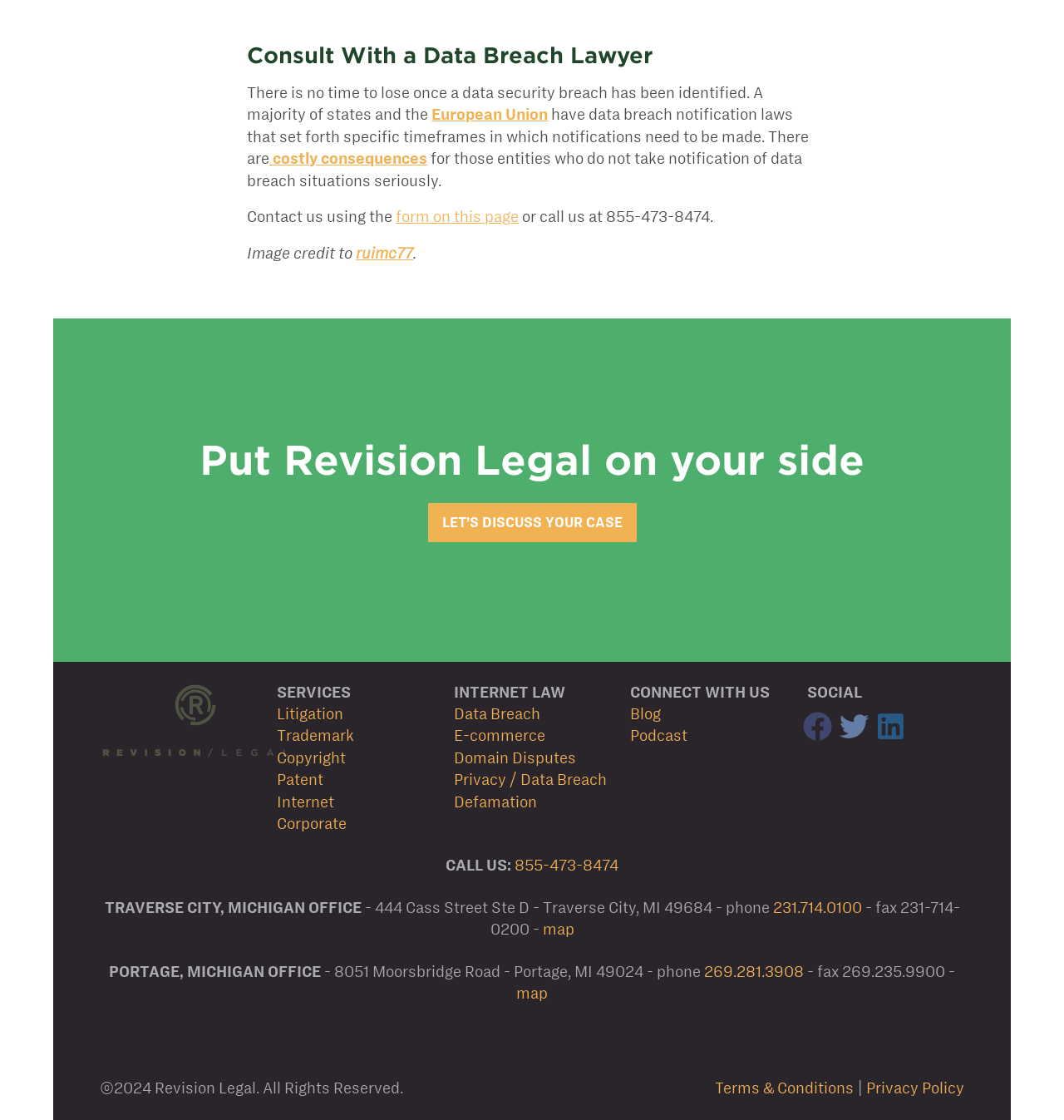Can you find the bounding box coordinates of the area I should click to execute the following instruction: "Explore Internet Law services"?

[0.426, 0.63, 0.507, 0.645]